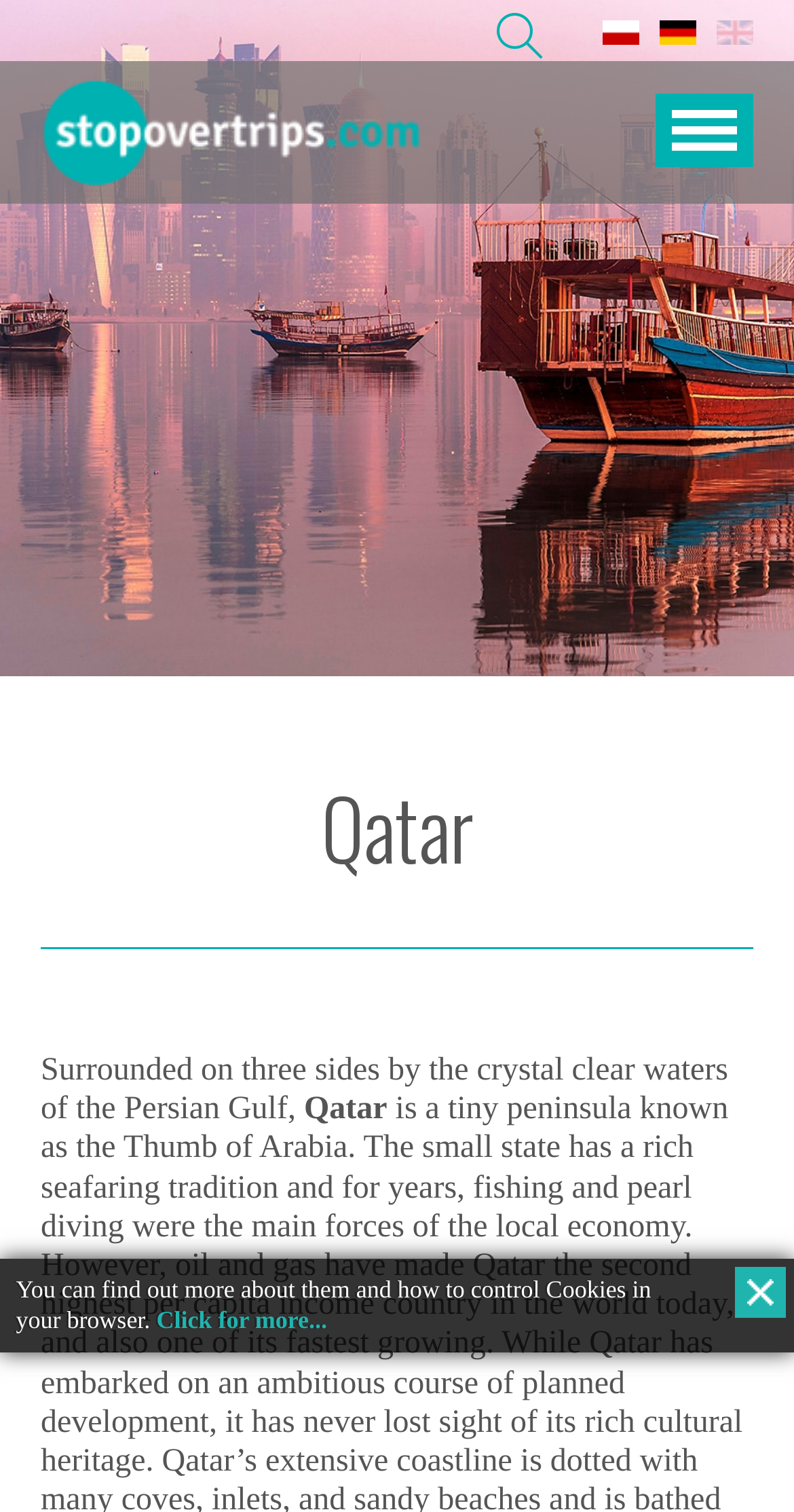Elaborate on the different components and information displayed on the webpage.

The webpage is about Destination Qatar, specifically Doha, and is part of the StopOverTrips.com website. At the top left corner, there is a logo of Stopover Trips, which is an image with a link. Next to the logo, there is a search box. On the top right corner, there are three language options: Polski (PL), Deutsch, and English (UK), each represented by an image and a link.

Below the language options, there is a heading that reads "Qatar". Underneath the heading, there is a paragraph of text that describes Qatar, mentioning its location surrounded by the Persian Gulf. To the right of this paragraph, there is another text element that simply reads "Qatar".

Further down the page, there is a section of text that discusses cookies and how to control them in the browser. This section includes a link to "Click for more...". At the bottom right corner of the page, there is a "Close" button.